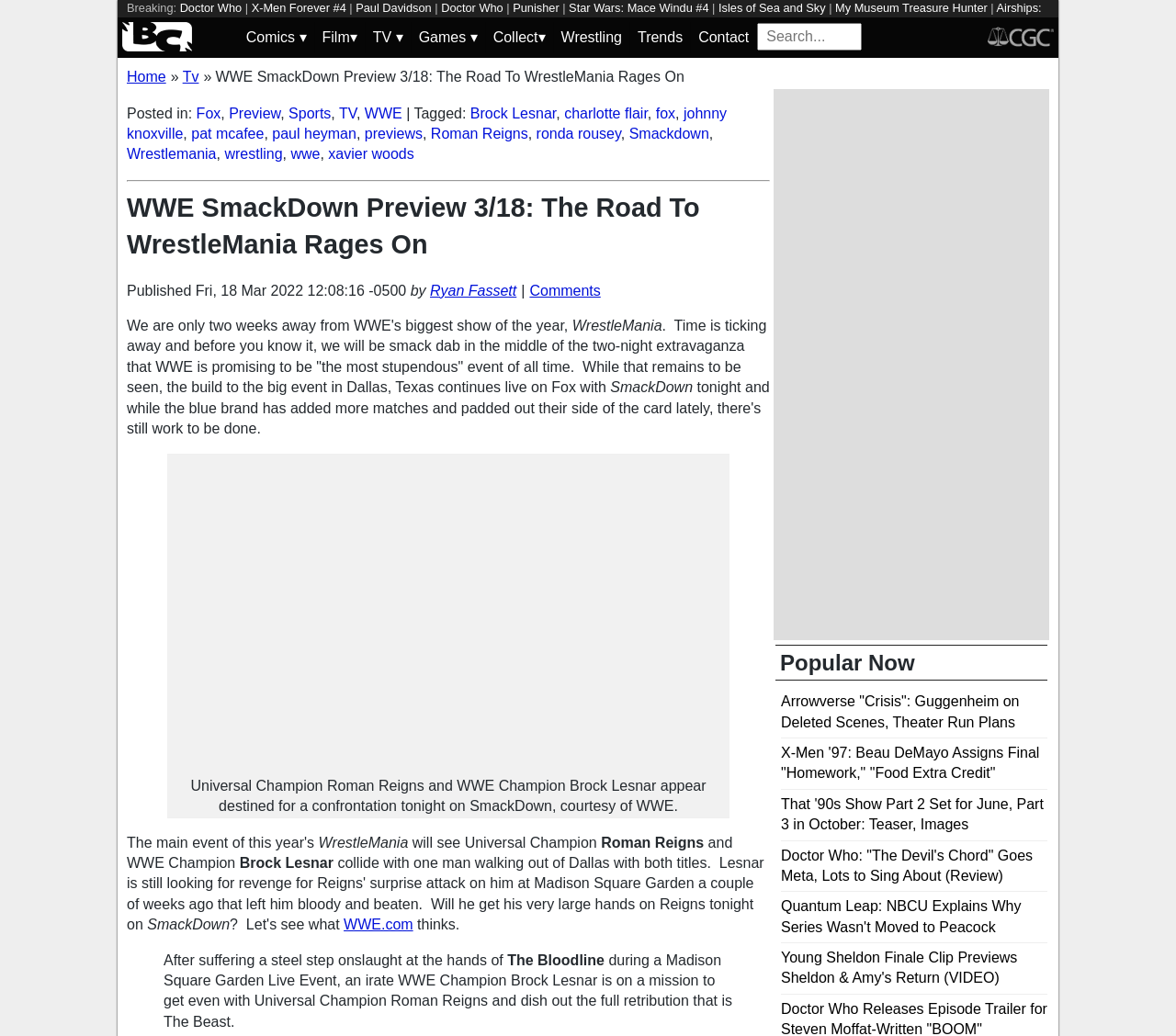Please provide a detailed answer to the question below by examining the image:
What is the name of the event being previewed?

The question is asking about the name of the event being previewed on the webpage. By looking at the webpage, we can see that the title of the webpage is 'WWE SmackDown Preview 3/18: The Road To WrestleMania Rages On', which indicates that the event being previewed is WWE SmackDown.